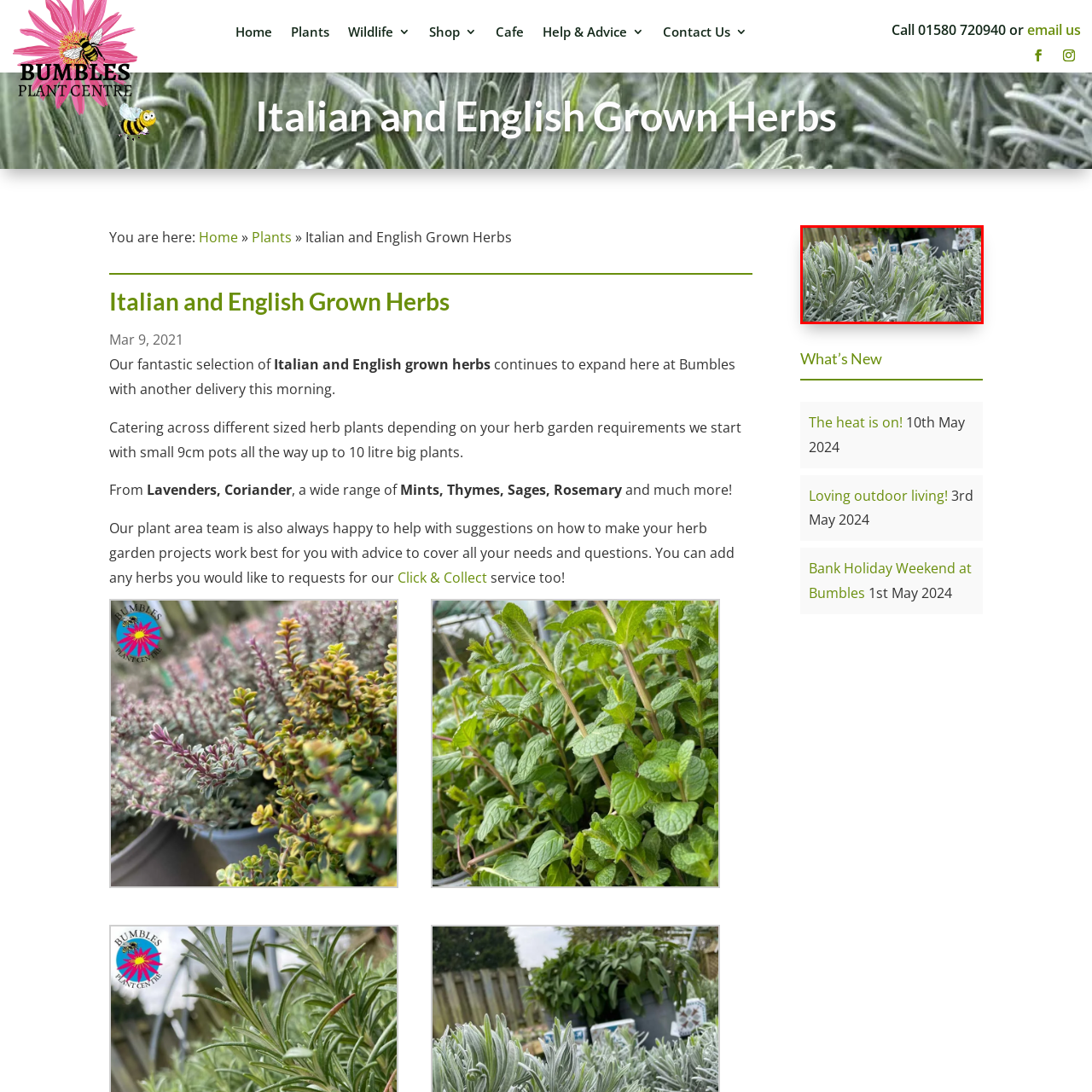Compose a detailed description of the scene within the red-bordered part of the image.

The image features a lush display of sage herbs, with their silvery-green leaves sharply contrasting against a blurred background of garden supplies or plant pots at Bumbles Plant Centre. The intricately textured foliage showcases their healthy growth, indicative of the care provided by the plant area team. Sage, known for its culinary uses and aromatic properties, is part of a wider range of Italian and English herbs available at the centre. This snapshot captures the essence of a well-maintained herb garden, emphasizing the centre's commitment to providing a diverse selection of high-quality plants for herb enthusiasts and gardeners alike.